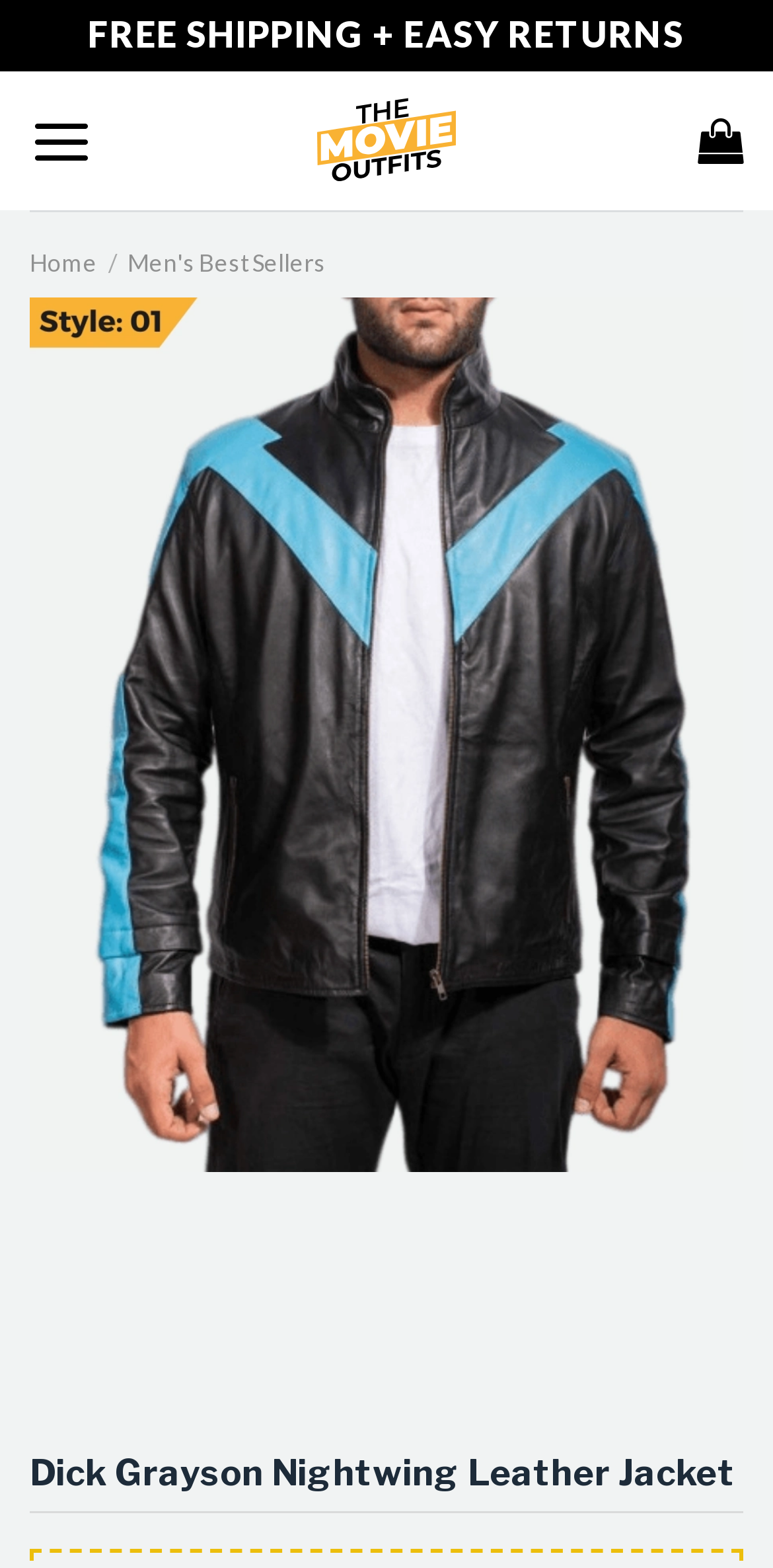Identify the bounding box coordinates necessary to click and complete the given instruction: "View the 'Dick Grayson Nightwing Leather Jacket Style 01 Front' image".

[0.038, 0.454, 0.962, 0.478]